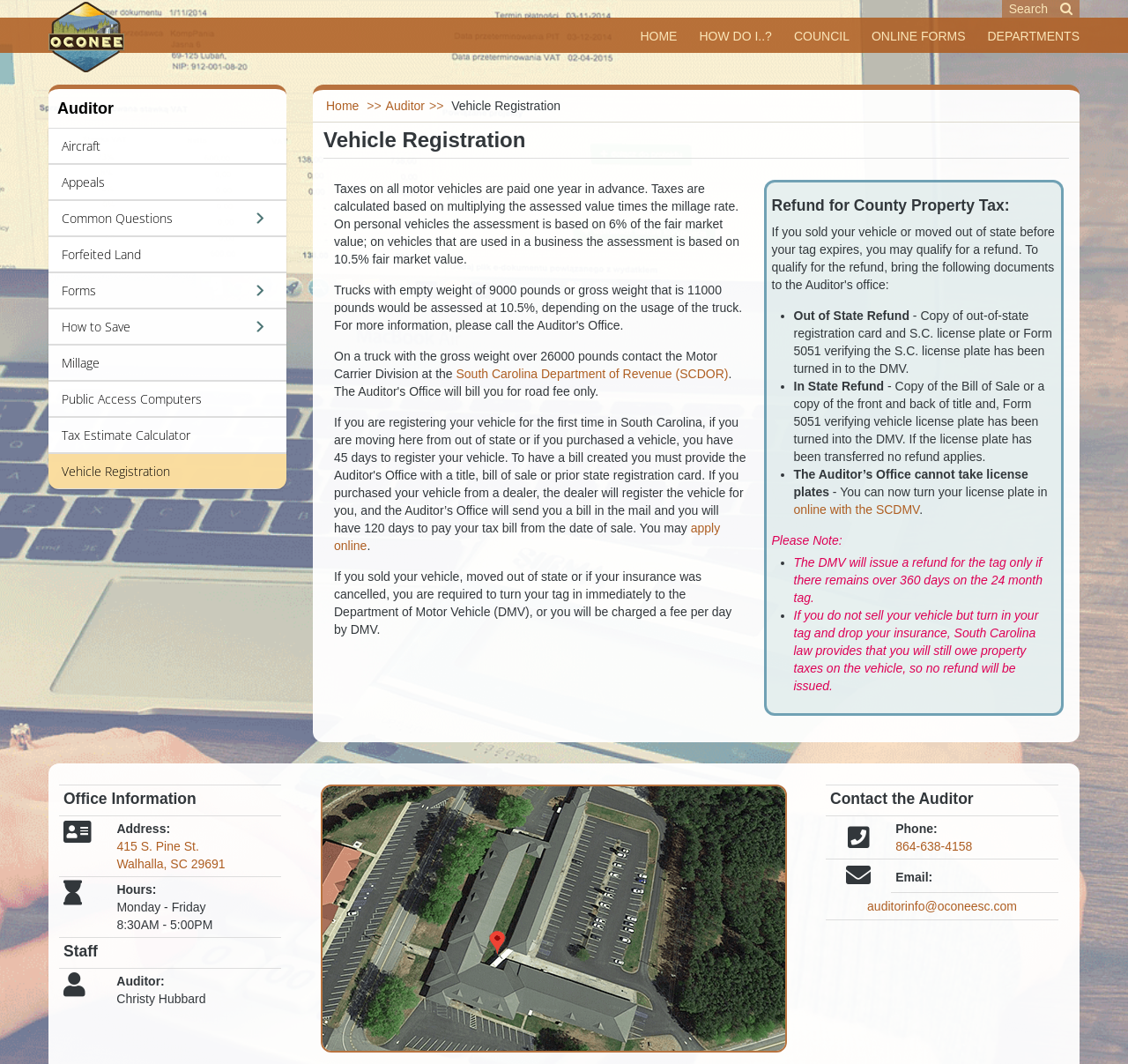Determine the bounding box for the UI element described here: "Search".

[0.894, 0.002, 0.929, 0.015]